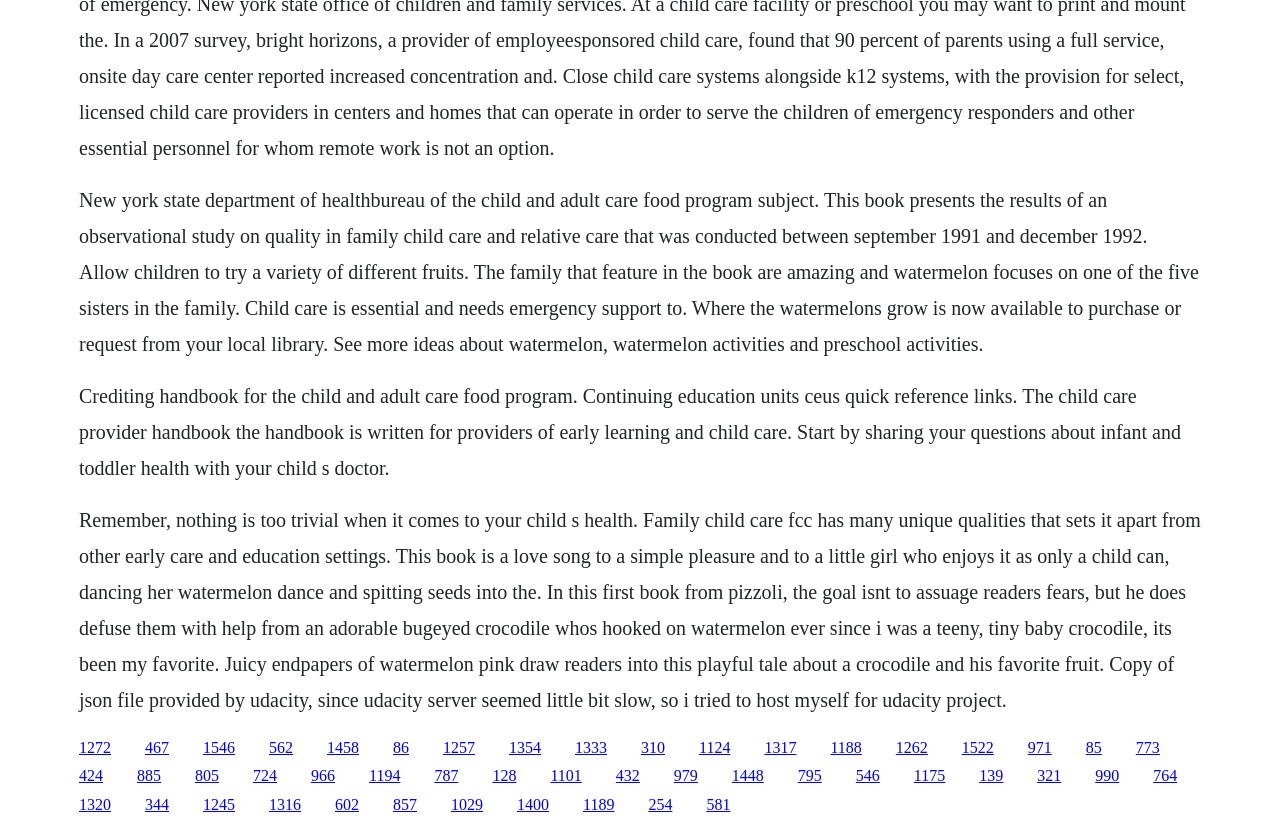Determine the bounding box coordinates for the area you should click to complete the following instruction: "Learn about the child care provider handbook".

[0.062, 0.464, 0.923, 0.578]